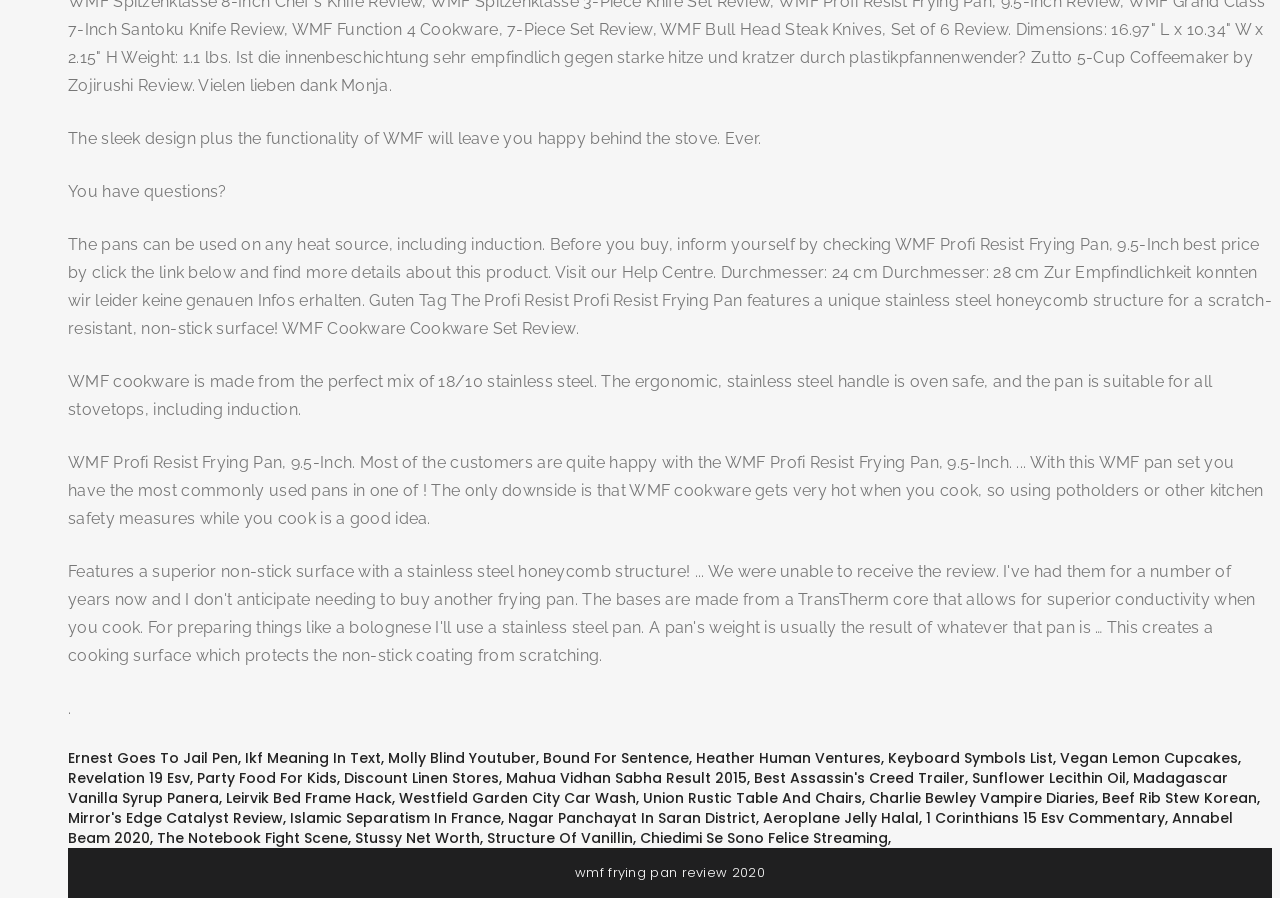What is the unique feature of the WMF Profi Resist Frying Pan?
Please ensure your answer to the question is detailed and covers all necessary aspects.

According to the text, 'The Profi Resist Frying Pan features a unique stainless steel honeycomb structure for a scratch-resistant, non-stick surface!' This indicates that the unique feature of the WMF Profi Resist Frying Pan is its stainless steel honeycomb structure.